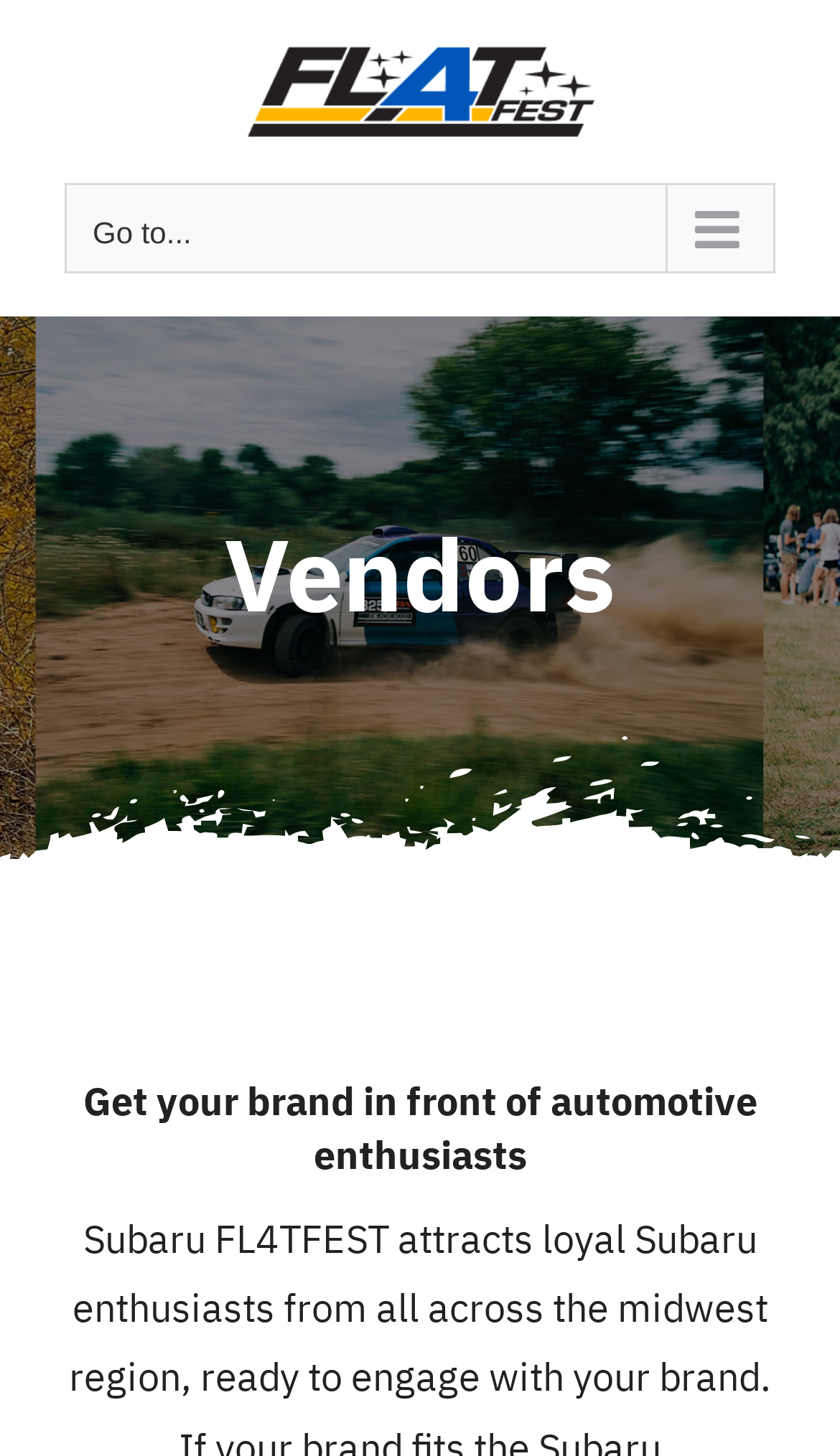Respond to the question below with a single word or phrase:
What type of enthusiasts are targeted?

Automotive enthusiasts